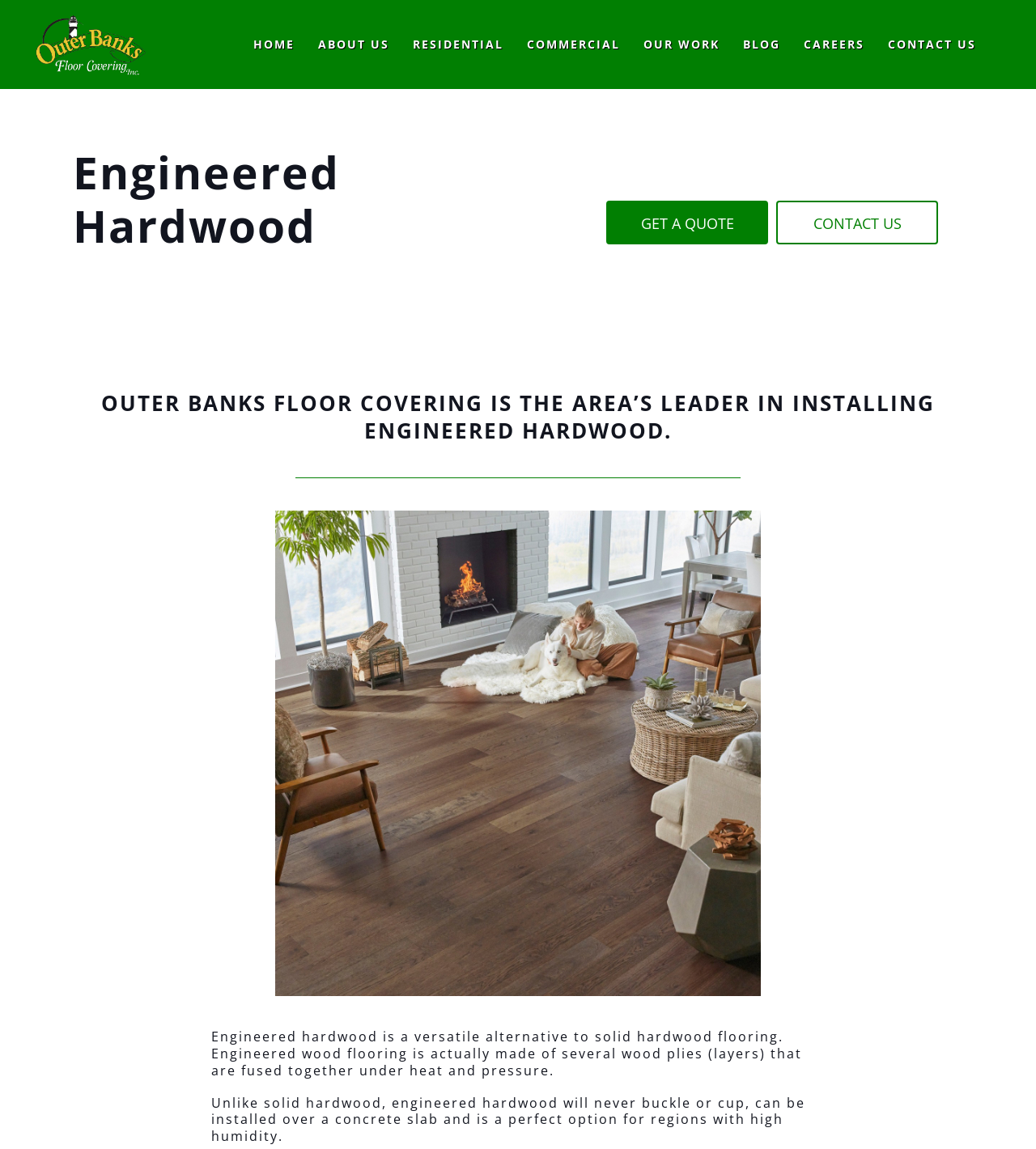What is the purpose of the 'GET A QUOTE' button?
Answer the question with a single word or phrase derived from the image.

To contact the company